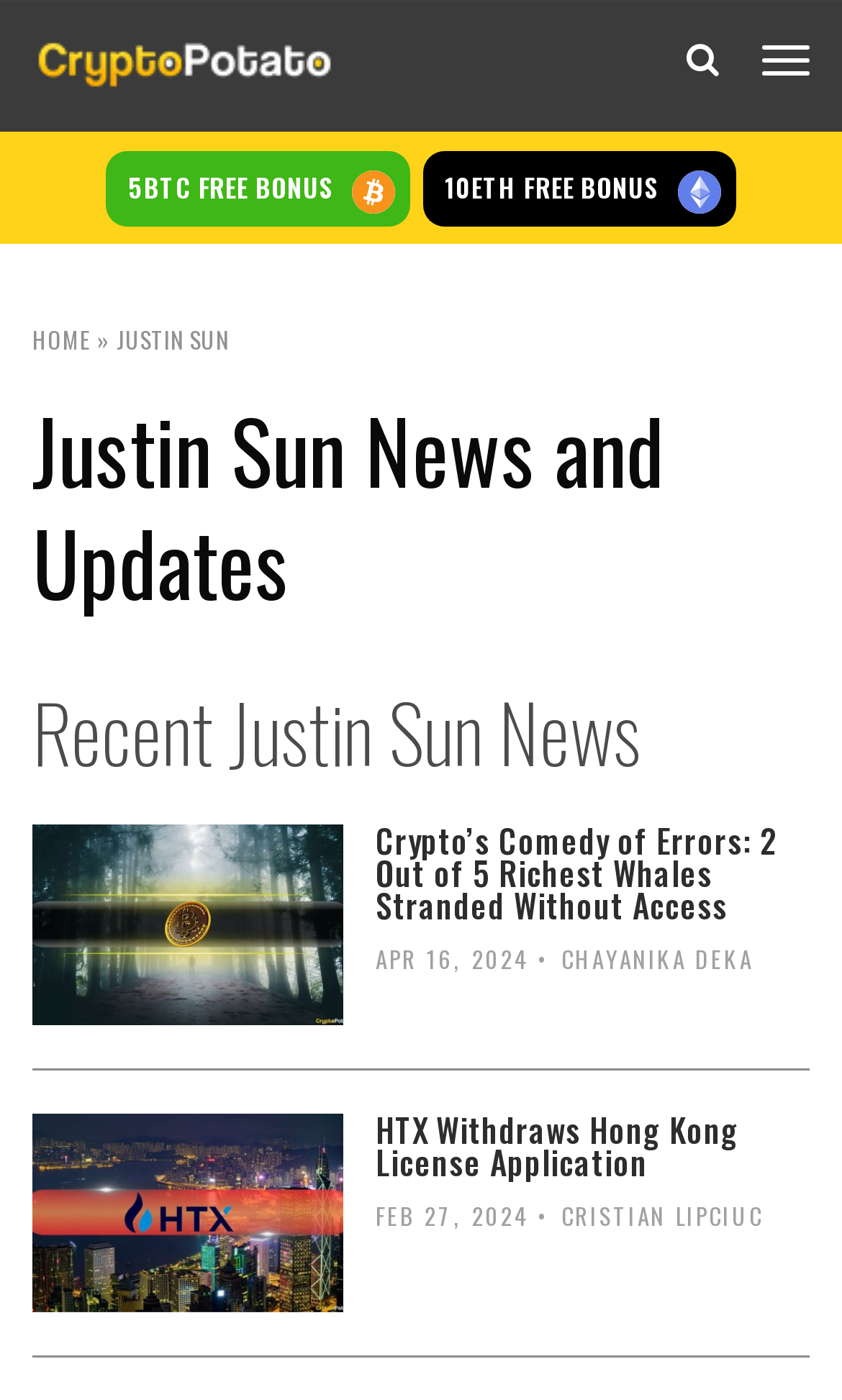Answer with a single word or phrase: 
How many articles are on the webpage?

2